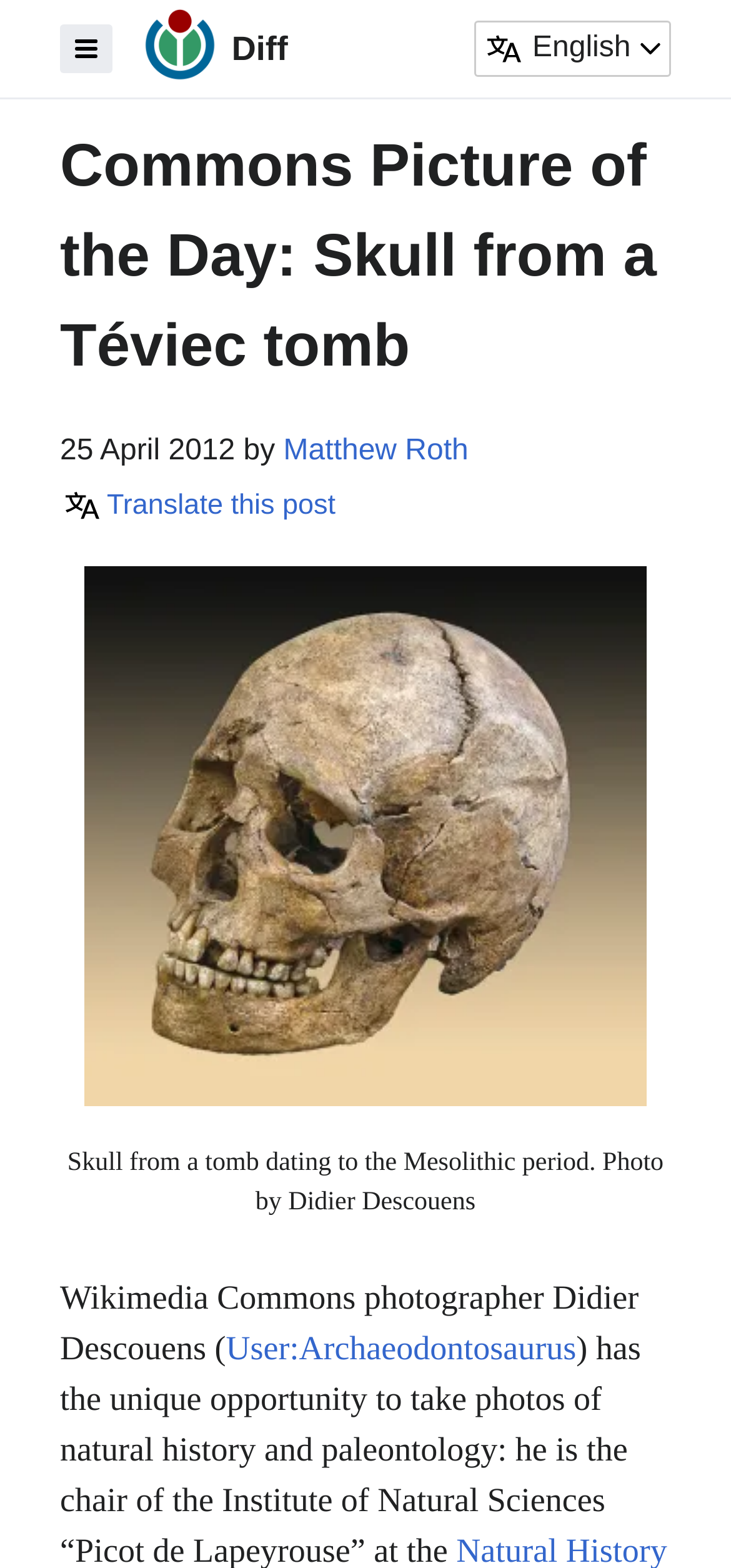What is the language selection menu for?
Using the information from the image, provide a comprehensive answer to the question.

I found the answer by looking at the combobox element, which has a label 'Choose a language'.